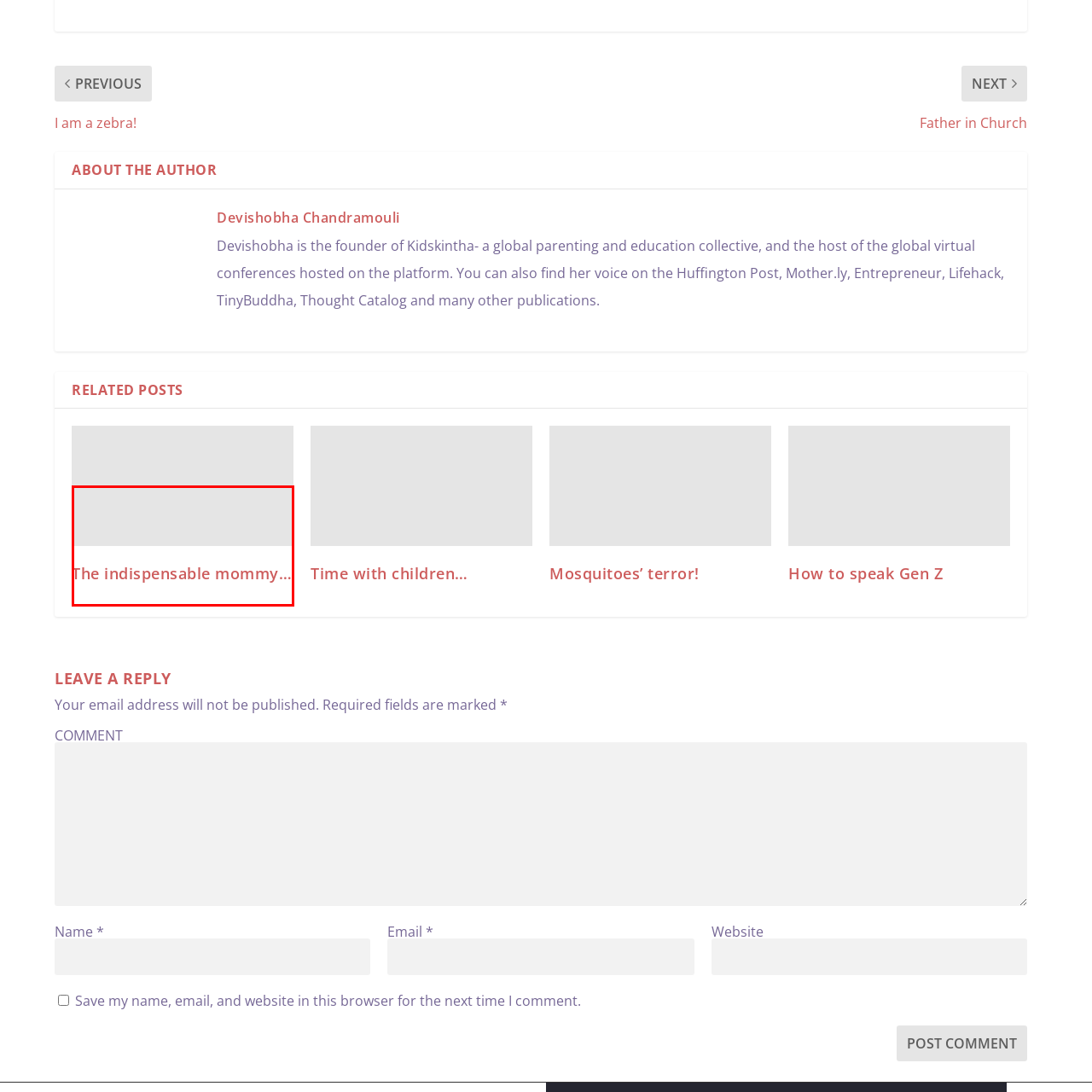Elaborate on the contents of the image marked by the red border.

This image is associated with the article titled "The Indispensable Mommy." The text suggests a discussion or exploration of vital aspects related to motherhood, potentially highlighting the challenges and joys that come with being a mom. As part of the broader content on the website, it likely aims to resonate with readers interested in parenting and family dynamics, bridging personal experiences with practical insights. The design and typography reflect a warm, inviting tone, making it approachable for an audience engaged in family and parenting topics.